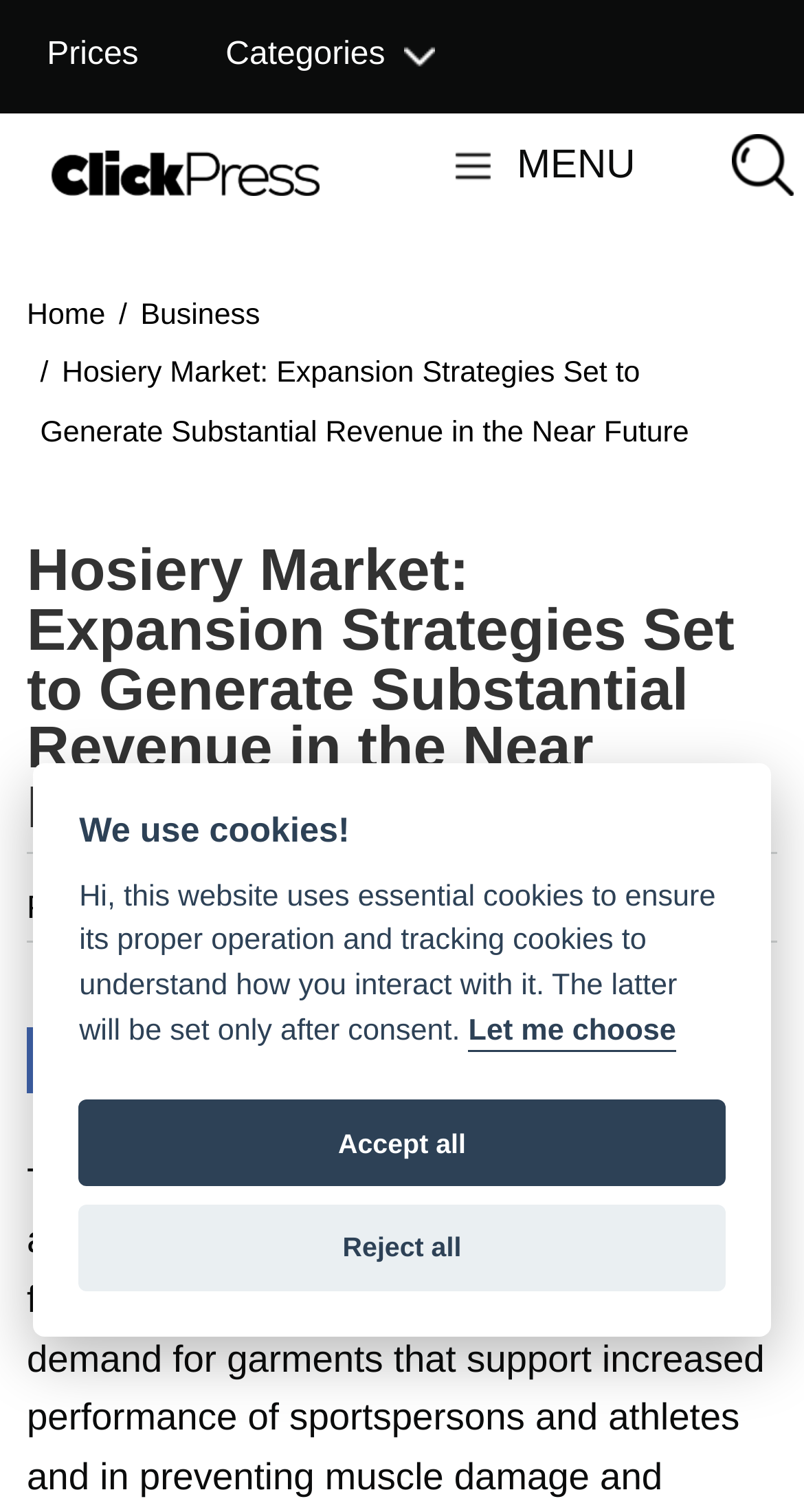Determine the bounding box coordinates for the element that should be clicked to follow this instruction: "Click the Home link". The coordinates should be given as four float numbers between 0 and 1, in the format [left, top, right, bottom].

[0.033, 0.197, 0.131, 0.219]